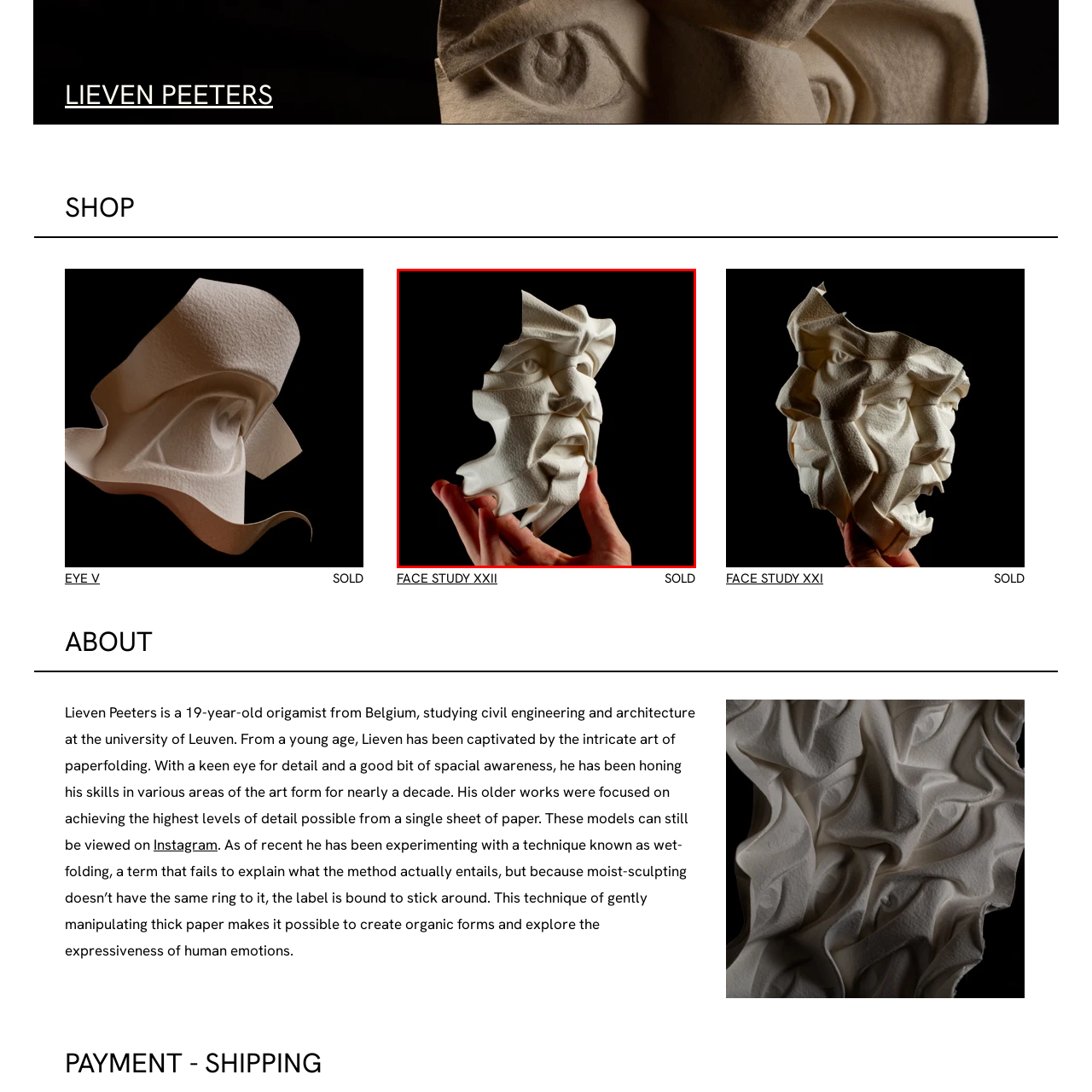Please look at the image highlighted by the red bounding box and provide a single word or phrase as an answer to this question:
What is the color of the background?

Black